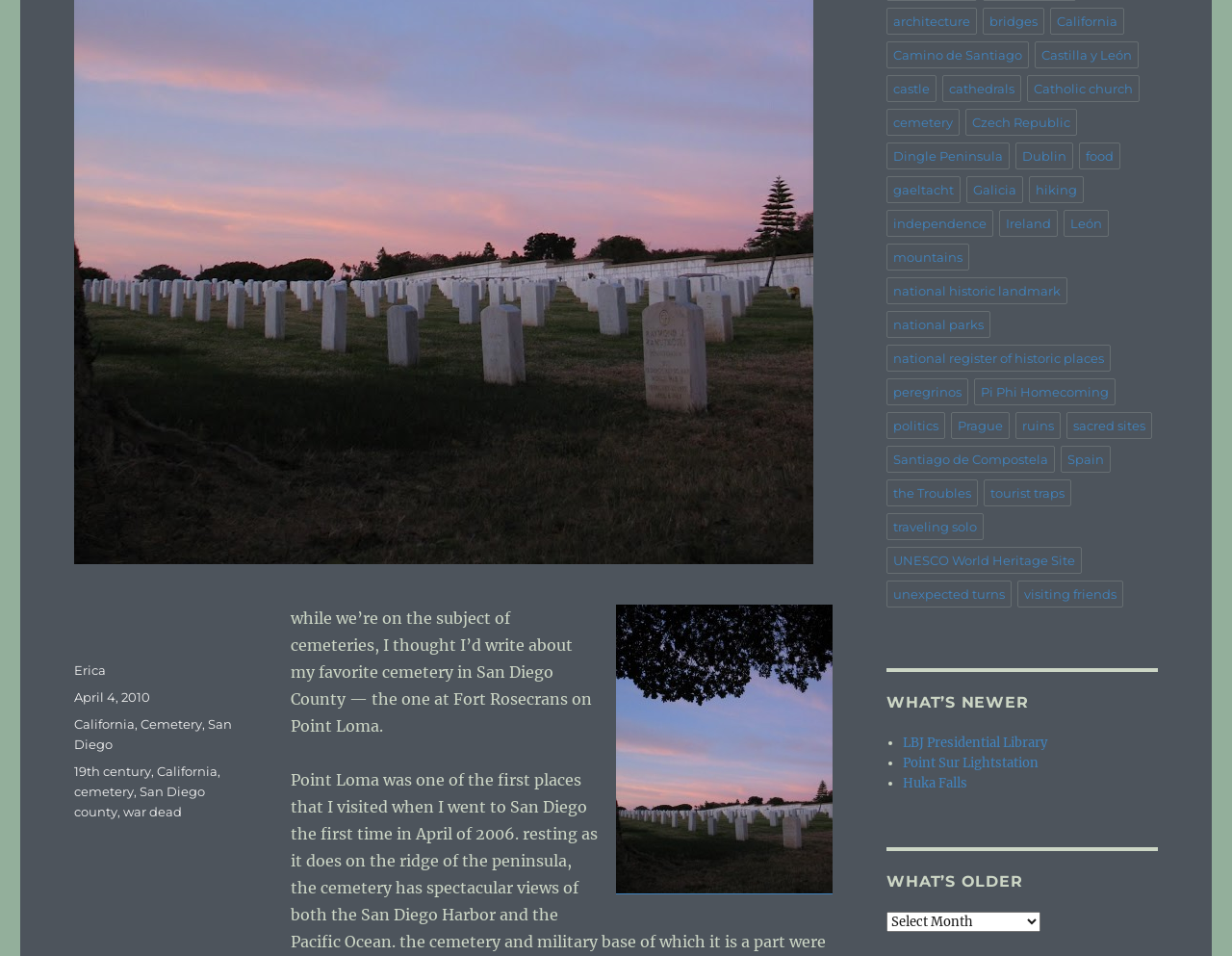What is the date of the blog post?
Look at the image and respond to the question as thoroughly as possible.

The date of the blog post is April 4, 2010, which can be found in the footer section of the webpage, where it says 'Posted on' followed by the link 'April 4, 2010'.